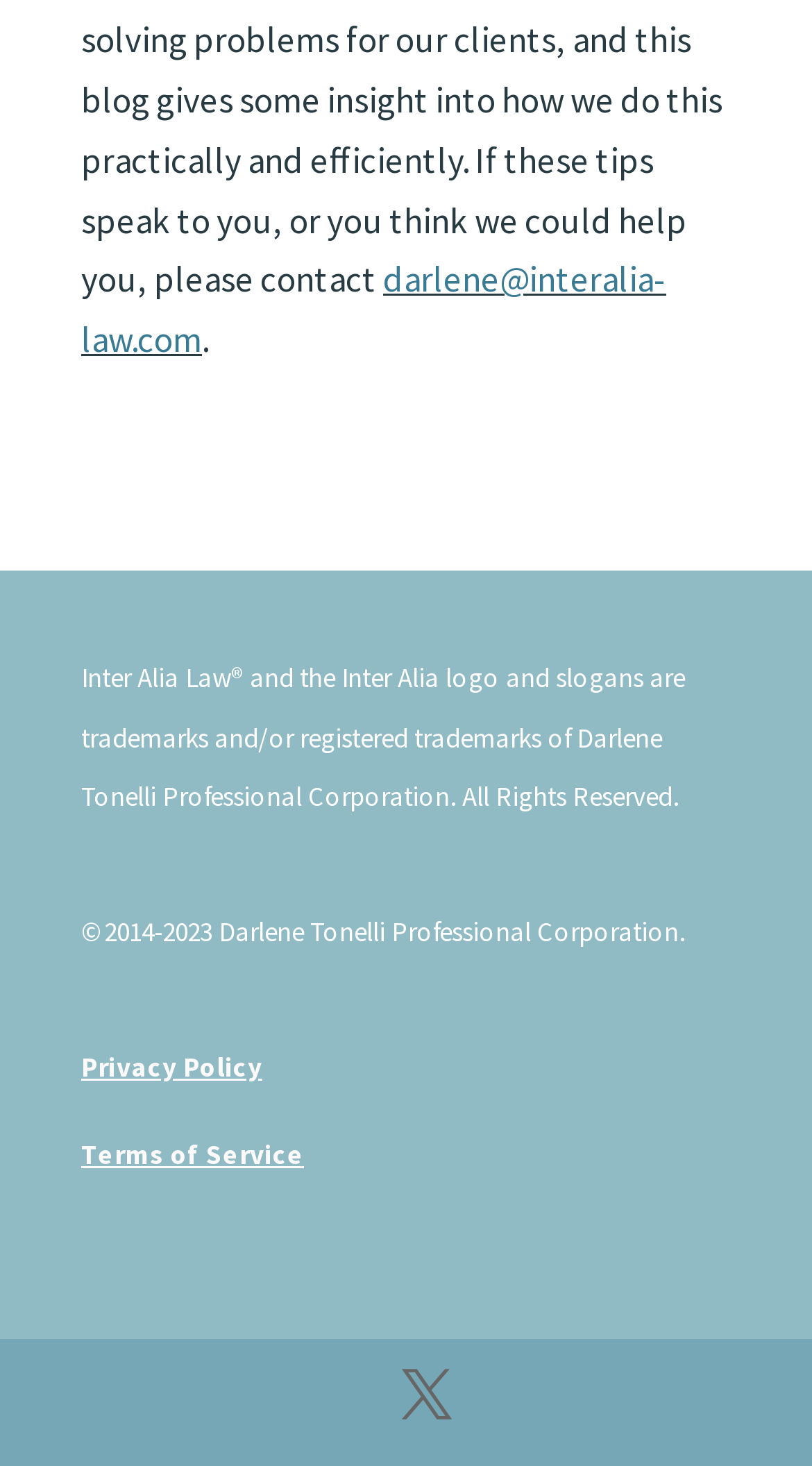Please provide a comprehensive answer to the question below using the information from the image: What is the email address of Darlene?

The email address of Darlene can be found in the link element with the text 'darlene@interalia-law.com' at the top of the webpage.